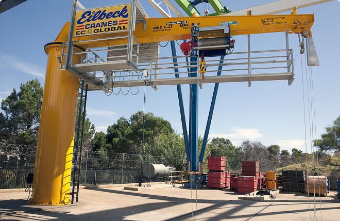Answer with a single word or phrase: 
How many legs does the crane have?

Multiple